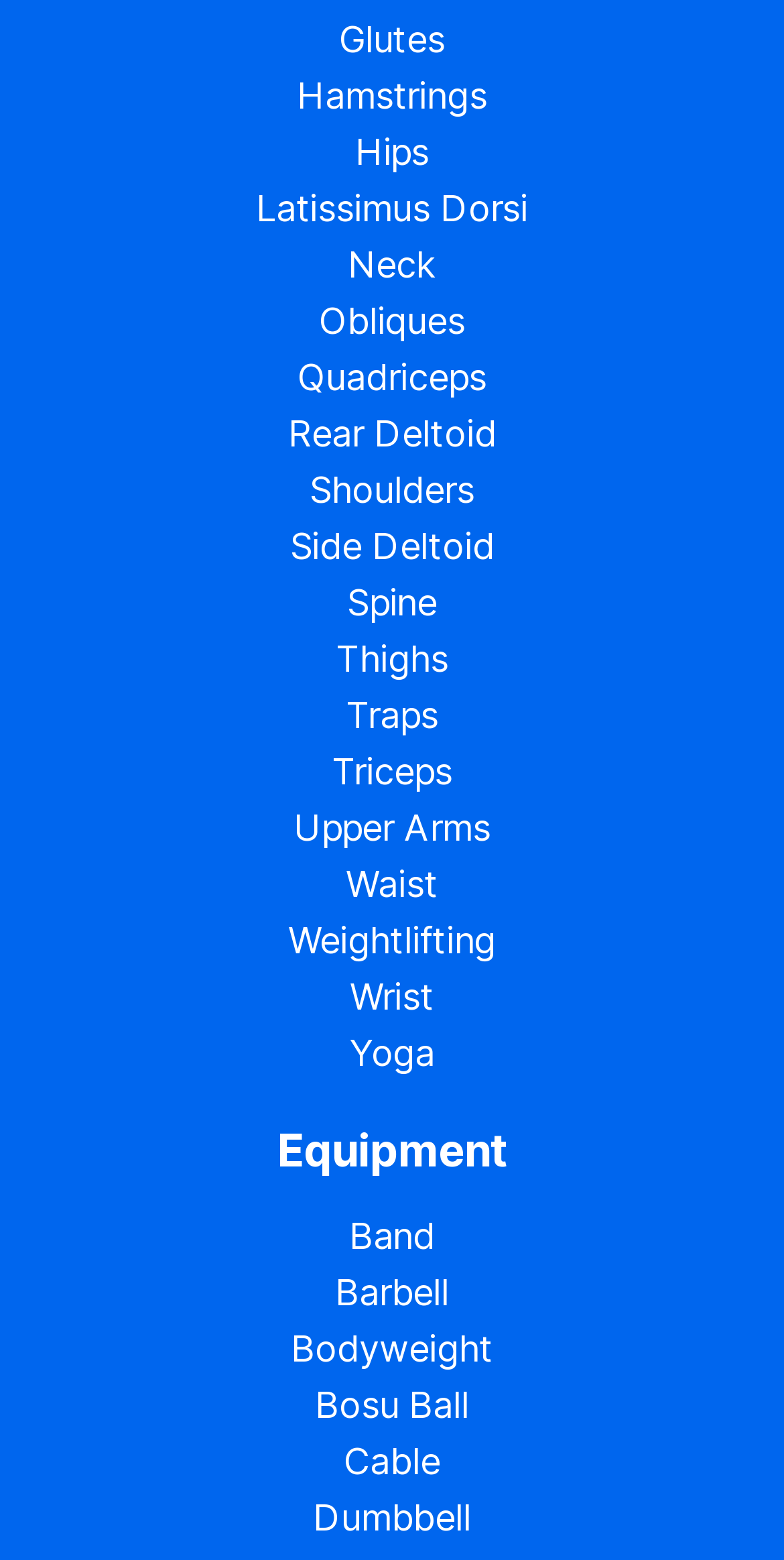Identify the bounding box coordinates of the element that should be clicked to fulfill this task: "Go to Weightlifting". The coordinates should be provided as four float numbers between 0 and 1, i.e., [left, top, right, bottom].

[0.367, 0.589, 0.633, 0.616]